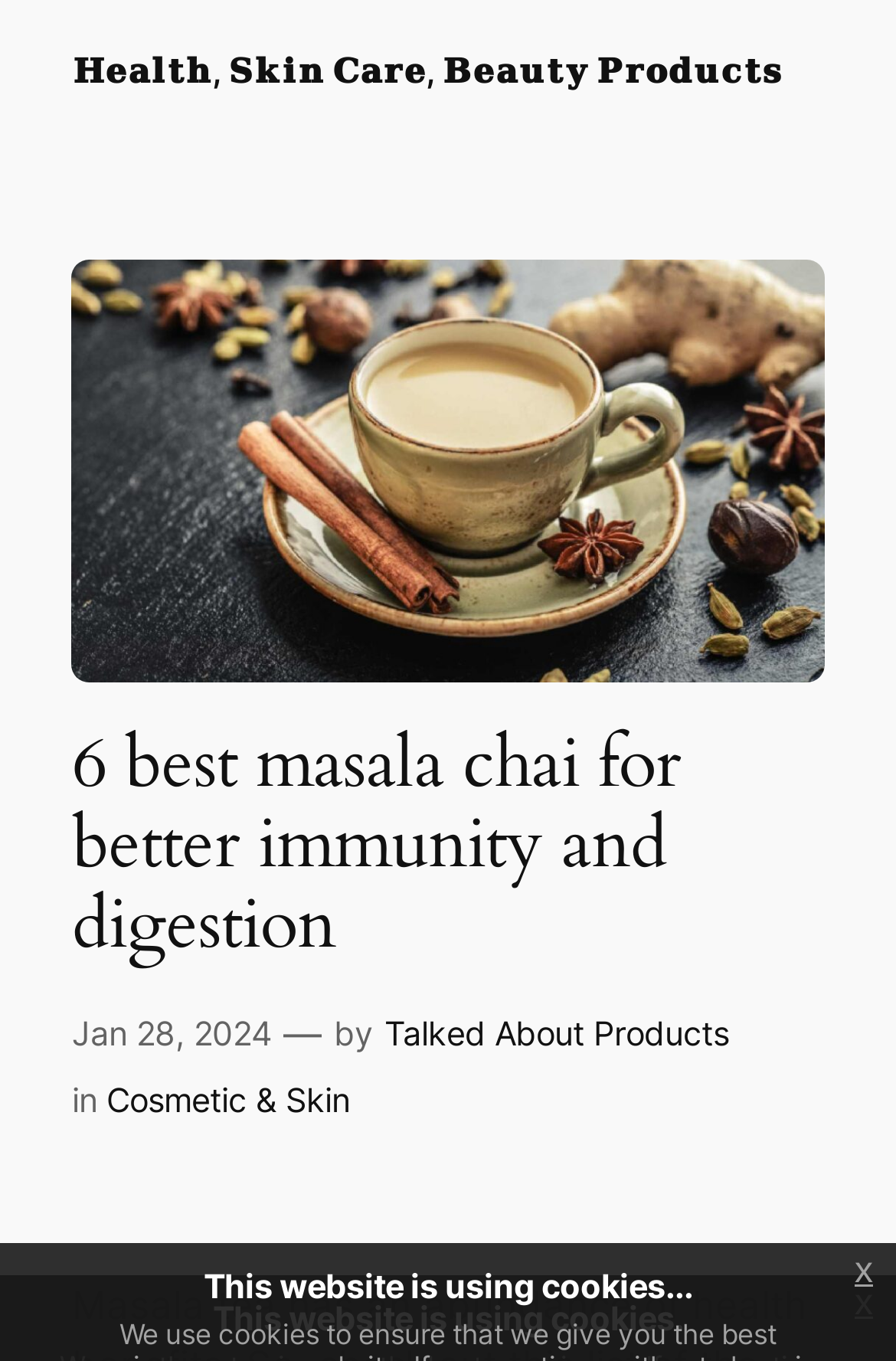Analyze the image and provide a detailed answer to the question: How many best masala chai are listed?

The number of best masala chai listed can be determined by looking at the heading '6 best masala chai for better immunity and digestion', which indicates that there are 6 best masala chai listed.